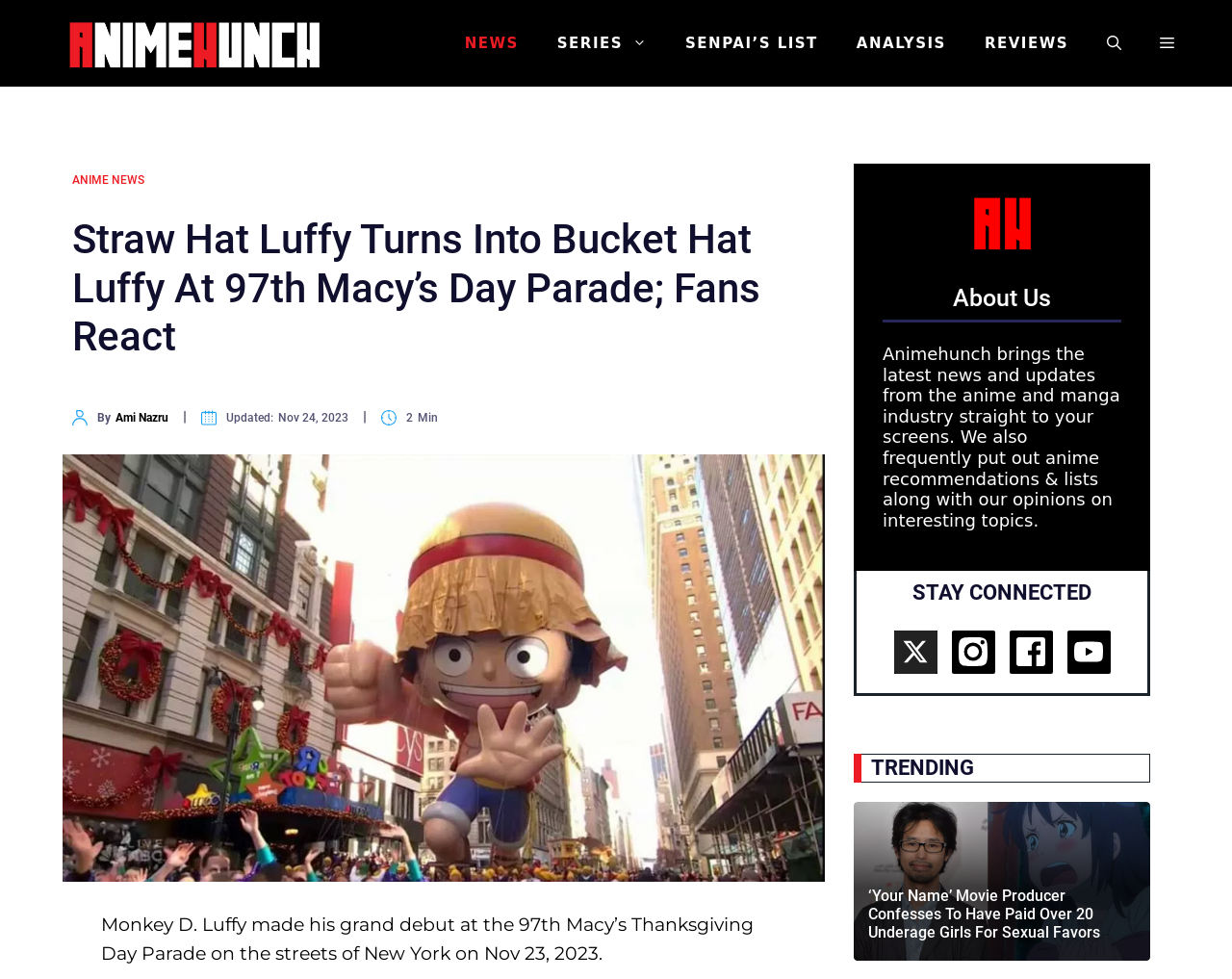Provide a one-word or one-phrase answer to the question:
What is the name of the website?

Animehunch